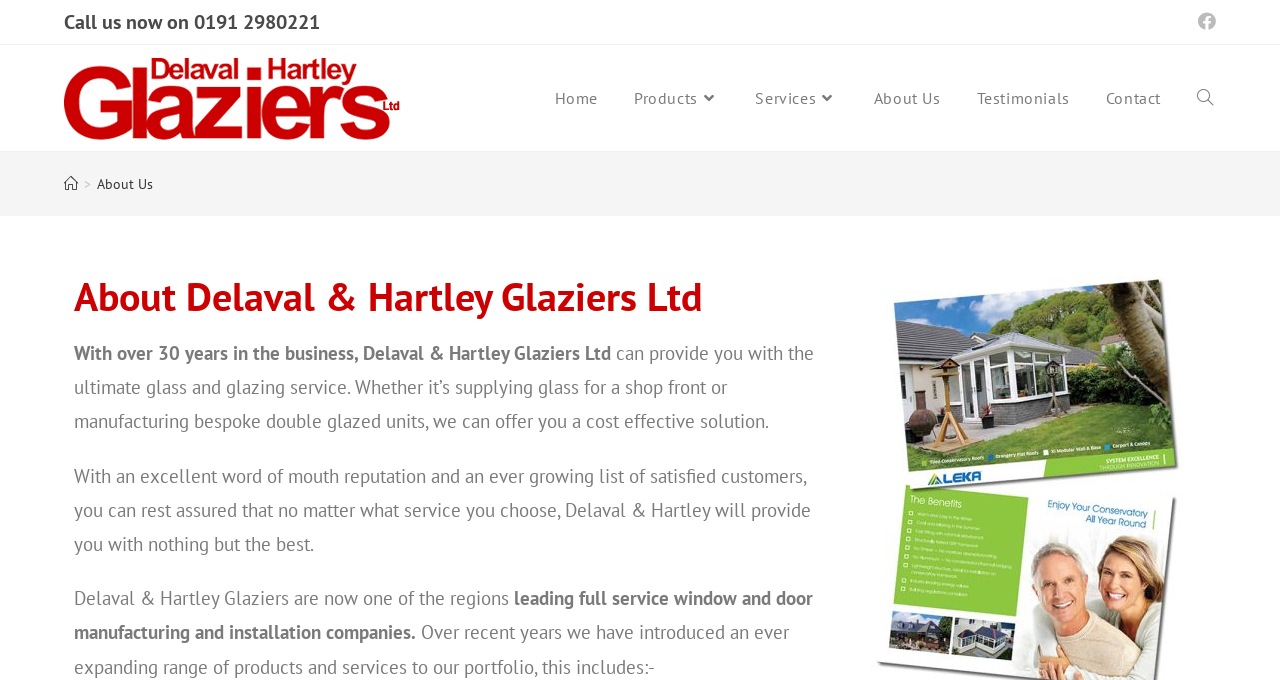What is the purpose of the company?
Analyze the screenshot and provide a detailed answer to the question.

I found this information by reading the StaticText element with the text 'can provide you with the ultimate glass and glazing service' which is located in the main content area of the webpage.